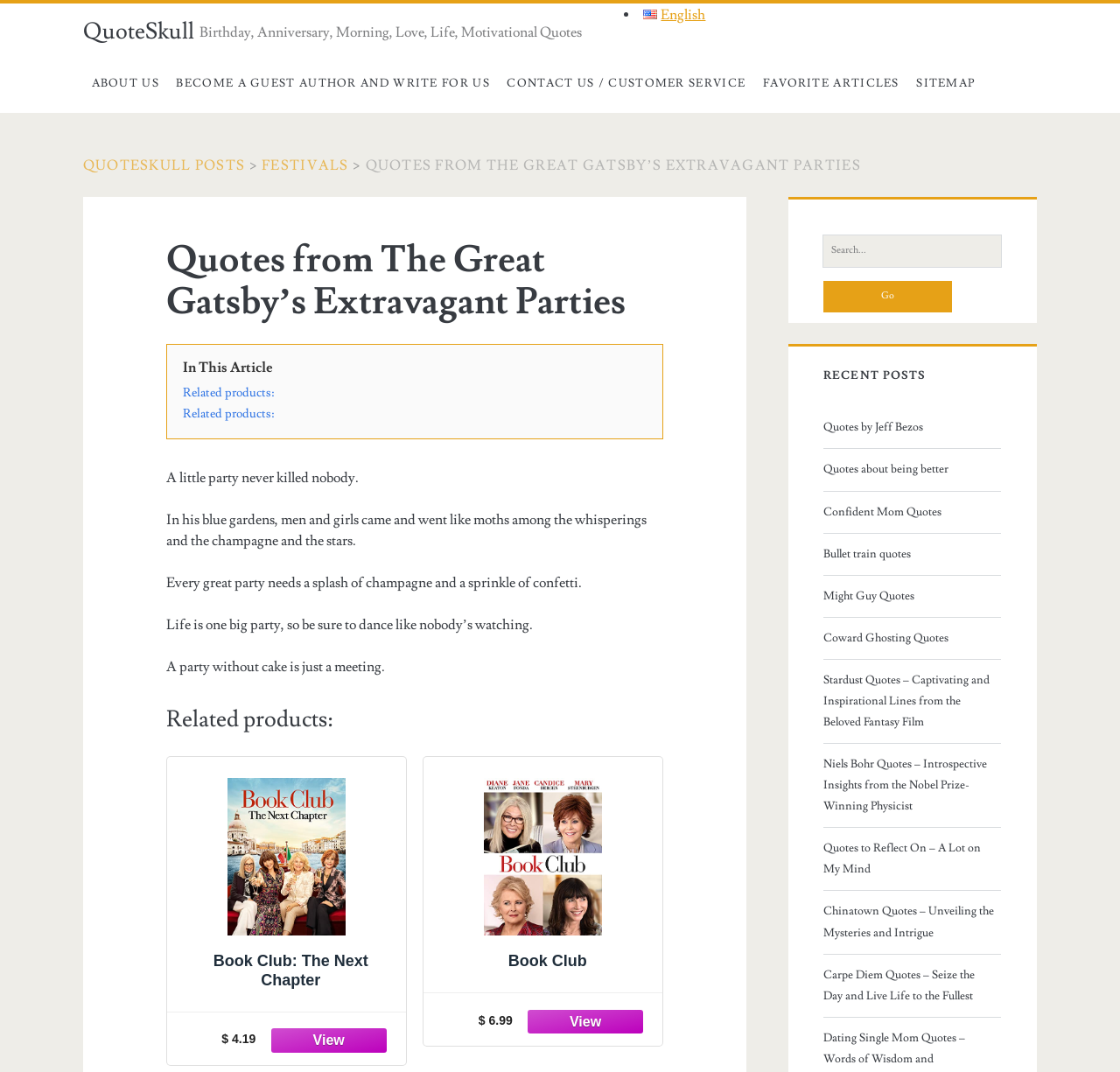Give a complete and precise description of the webpage's appearance.

This webpage is dedicated to showcasing memorable party quotes from F. Scott Fitzgerald's classic novel, The Great Gatsby. At the top, there is a header section with links to various pages, including "About Us", "Become a Guest Author and Write for Us", "Contact Us / Customer Service", "Favorite Articles", and "Sitemap". Below this, there is a list of language options, with an English flag icon.

The main content area is divided into two sections. On the left, there is a list of quotes from The Great Gatsby, each with a descriptive title. The quotes are presented in a clean and easy-to-read format, with a clear hierarchy of headings and text. The quotes themselves are inspirational and thought-provoking, covering topics such as partying, life, and motivation.

On the right, there is a sidebar with several sections. At the top, there is a search bar where users can search for specific quotes or topics. Below this, there is a section titled "Recent Posts", which lists links to various articles and quotes on different topics, such as Jeff Bezos, being better, confident moms, and more. Each link has a brief title and a descriptive text.

Throughout the page, there are several images, including icons for language options and images accompanying the quotes and articles in the sidebar. The overall layout is well-organized, making it easy for users to navigate and find the quotes and articles they are interested in.